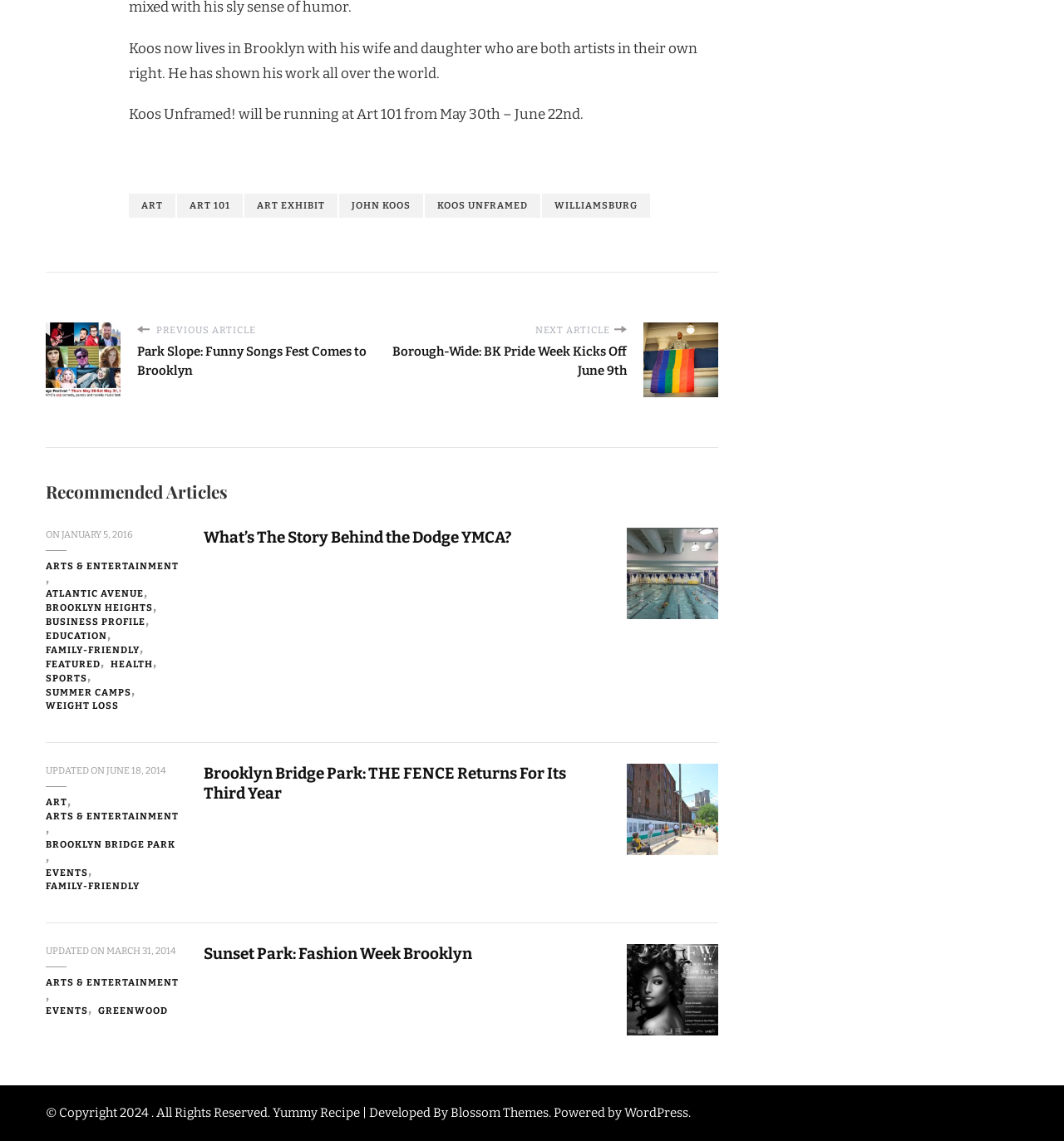Find the bounding box coordinates of the area to click in order to follow the instruction: "Check out recommended articles".

[0.043, 0.421, 0.675, 0.44]